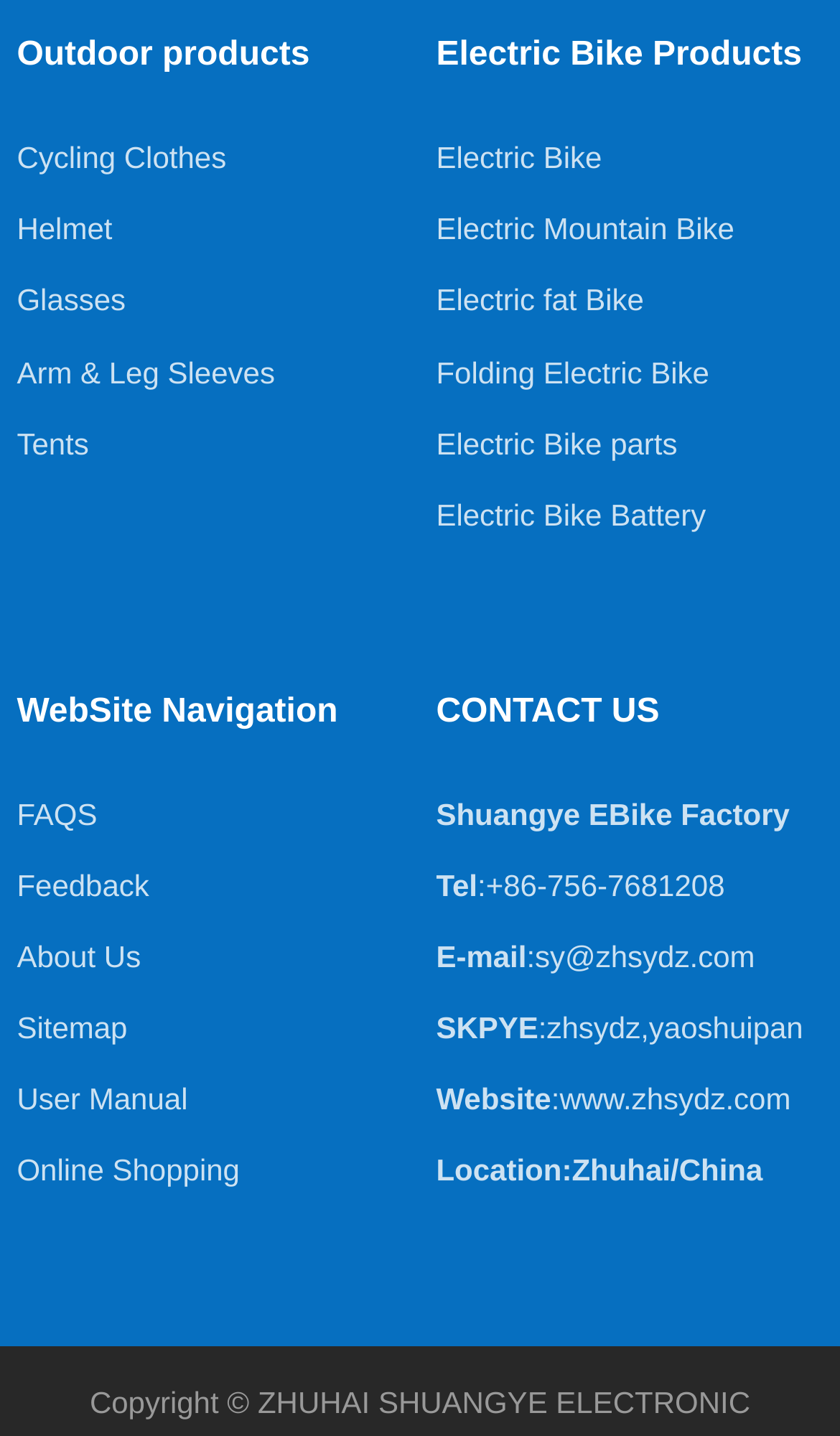What type of products are listed under 'Outdoor products'?
Provide a detailed and extensive answer to the question.

The webpage has a heading 'Outdoor products' which lists several links including 'Cycling Clothes', 'Helmet', 'Glasses', 'Arm & Leg Sleeves', and 'Tents', indicating that the products listed under 'Outdoor products' are related to cycling.